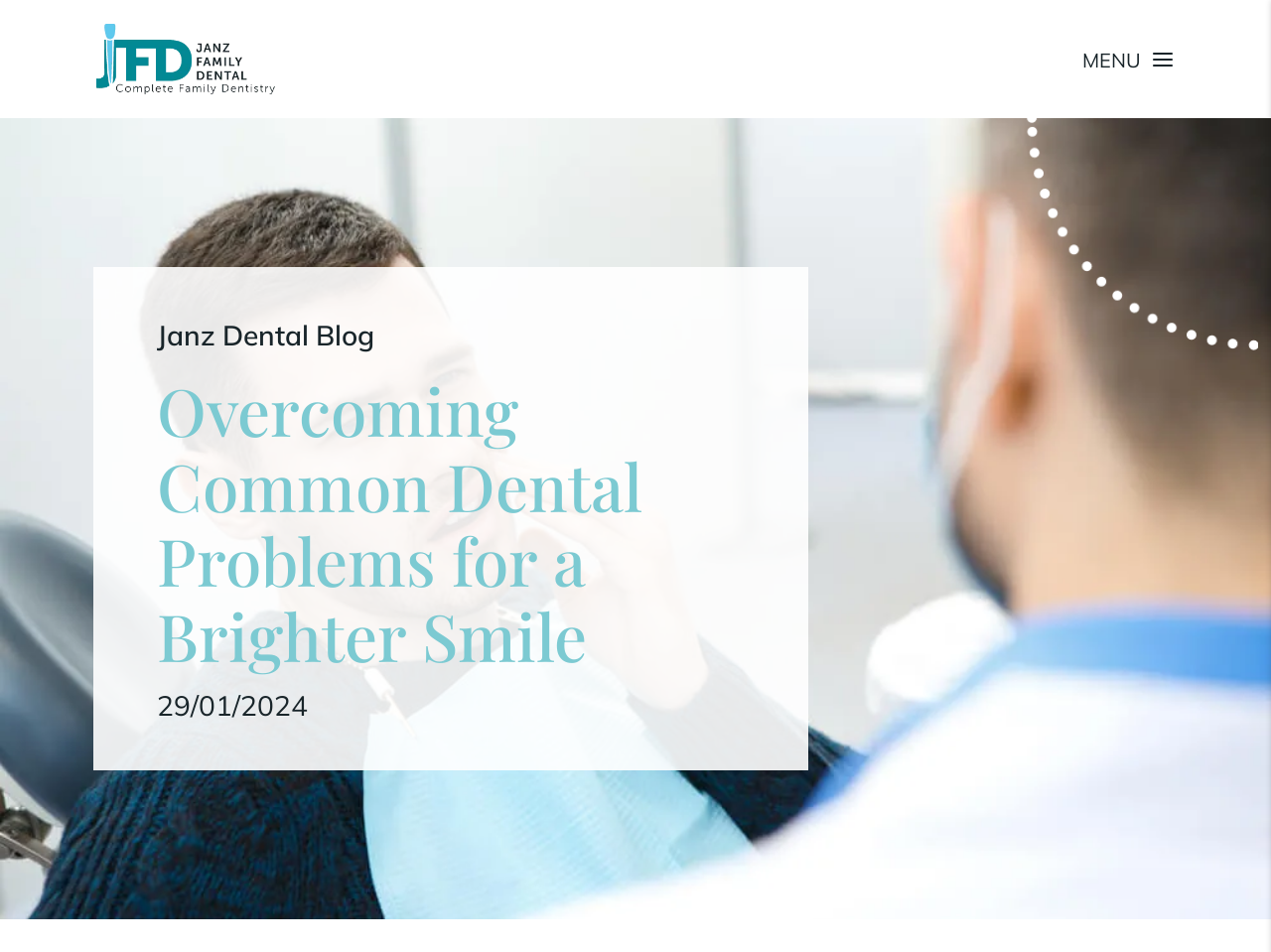Generate the main heading text from the webpage.

Overcoming Common Dental Problems for a Brighter Smile